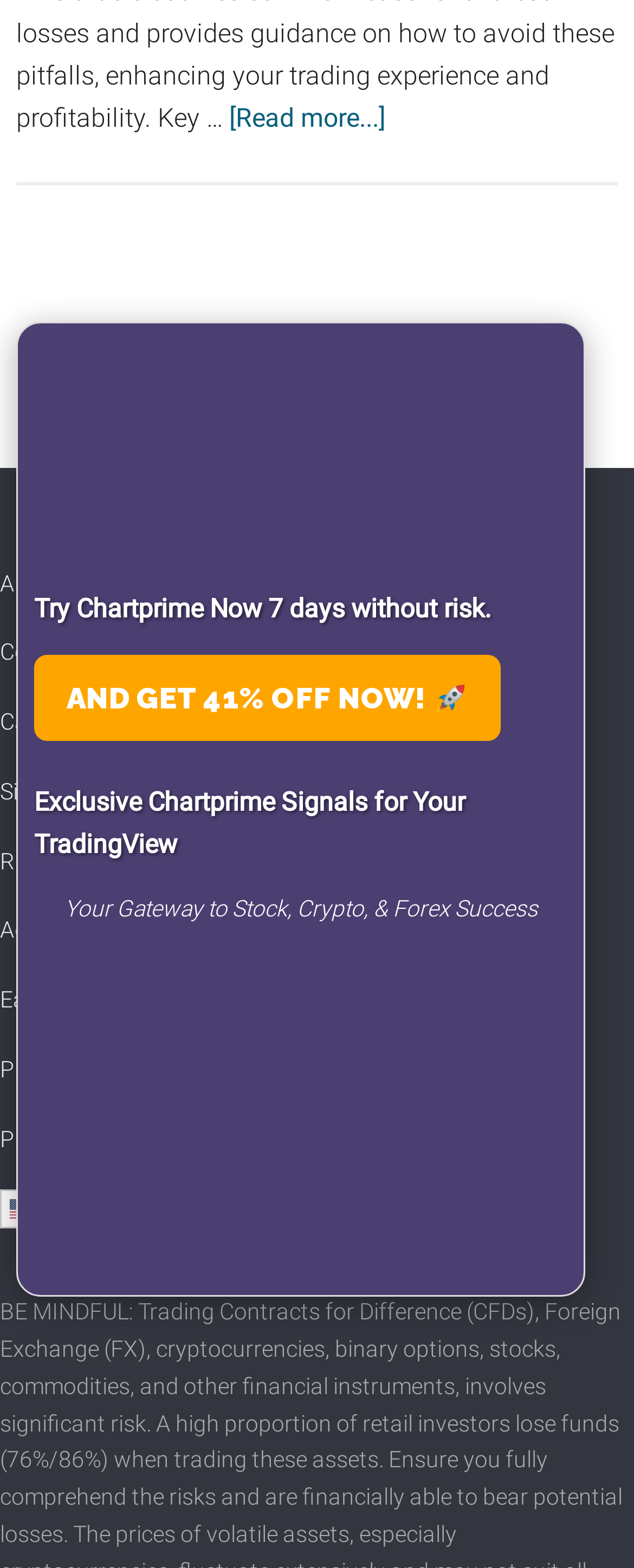Provide the bounding box coordinates for the specified HTML element described in this description: "Contact us". The coordinates should be four float numbers ranging from 0 to 1, in the format [left, top, right, bottom].

[0.0, 0.408, 0.174, 0.424]